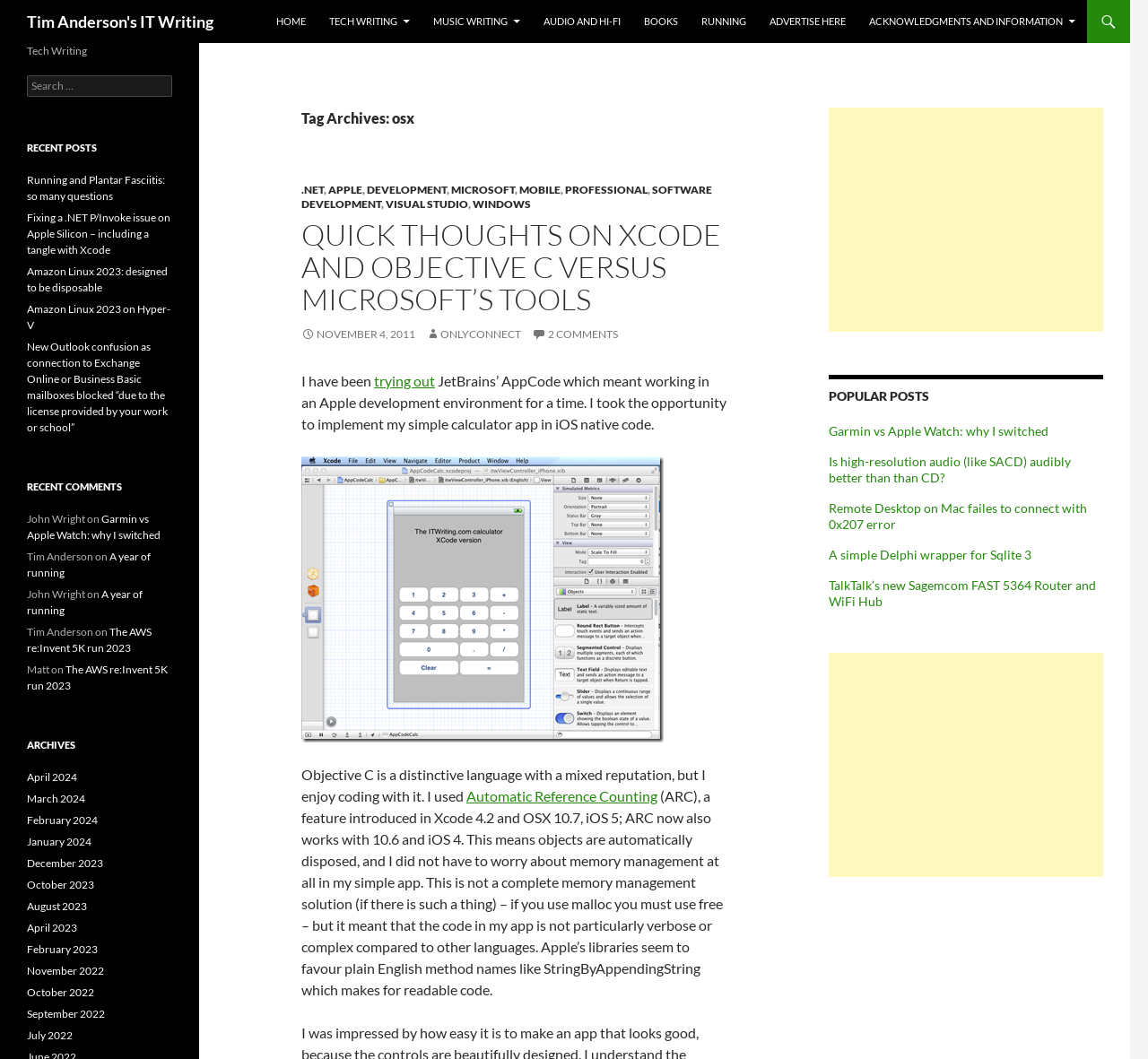Determine the coordinates of the bounding box for the clickable area needed to execute this instruction: "Click on HOME".

[0.231, 0.0, 0.276, 0.041]